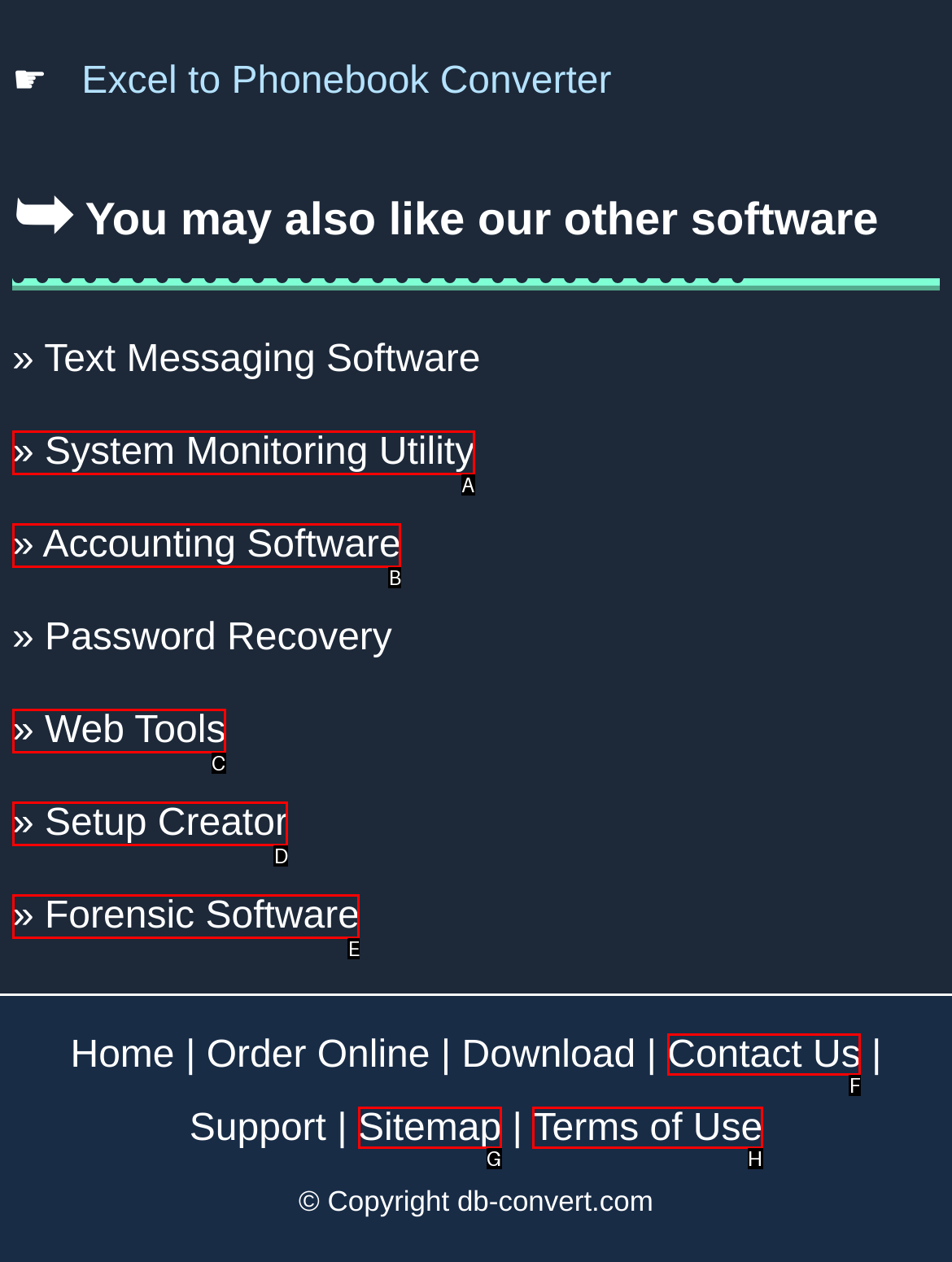Find the option you need to click to complete the following instruction: Contact Us for more information
Answer with the corresponding letter from the choices given directly.

F